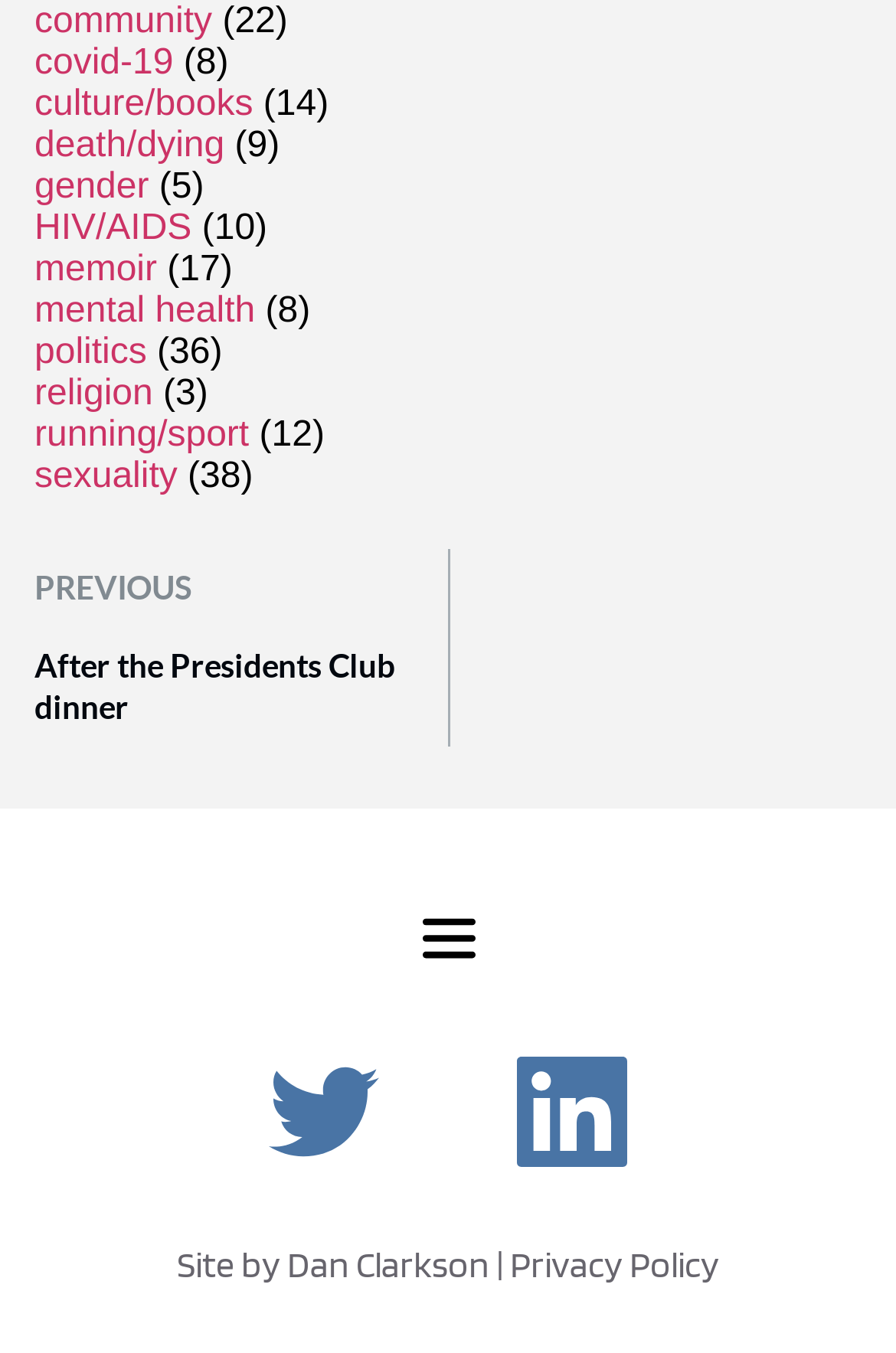How many links are there in the community section?
Answer the question with a single word or phrase by looking at the picture.

17